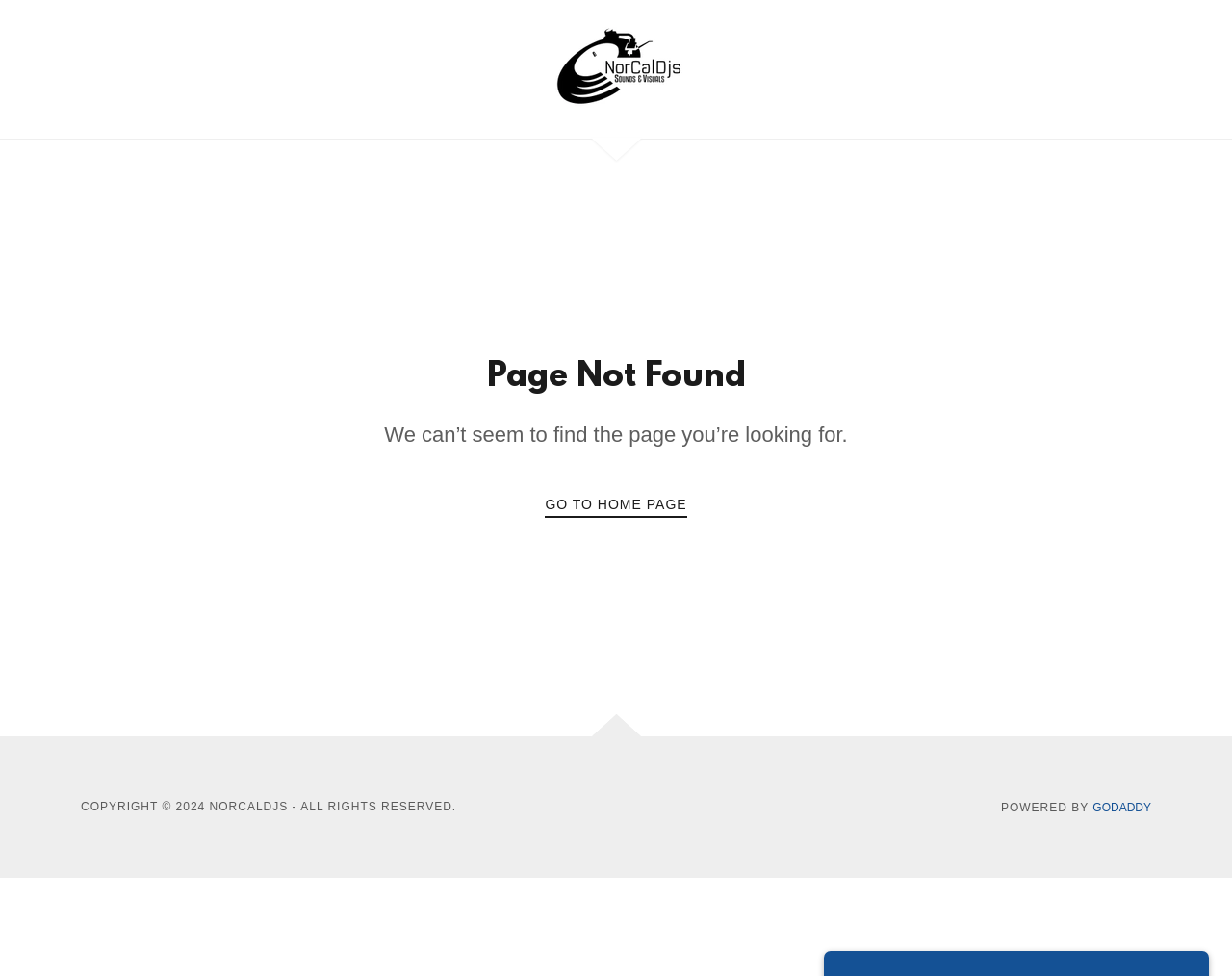Extract the bounding box coordinates of the UI element described by: "GoDaddy". The coordinates should include four float numbers ranging from 0 to 1, e.g., [left, top, right, bottom].

[0.887, 0.821, 0.934, 0.834]